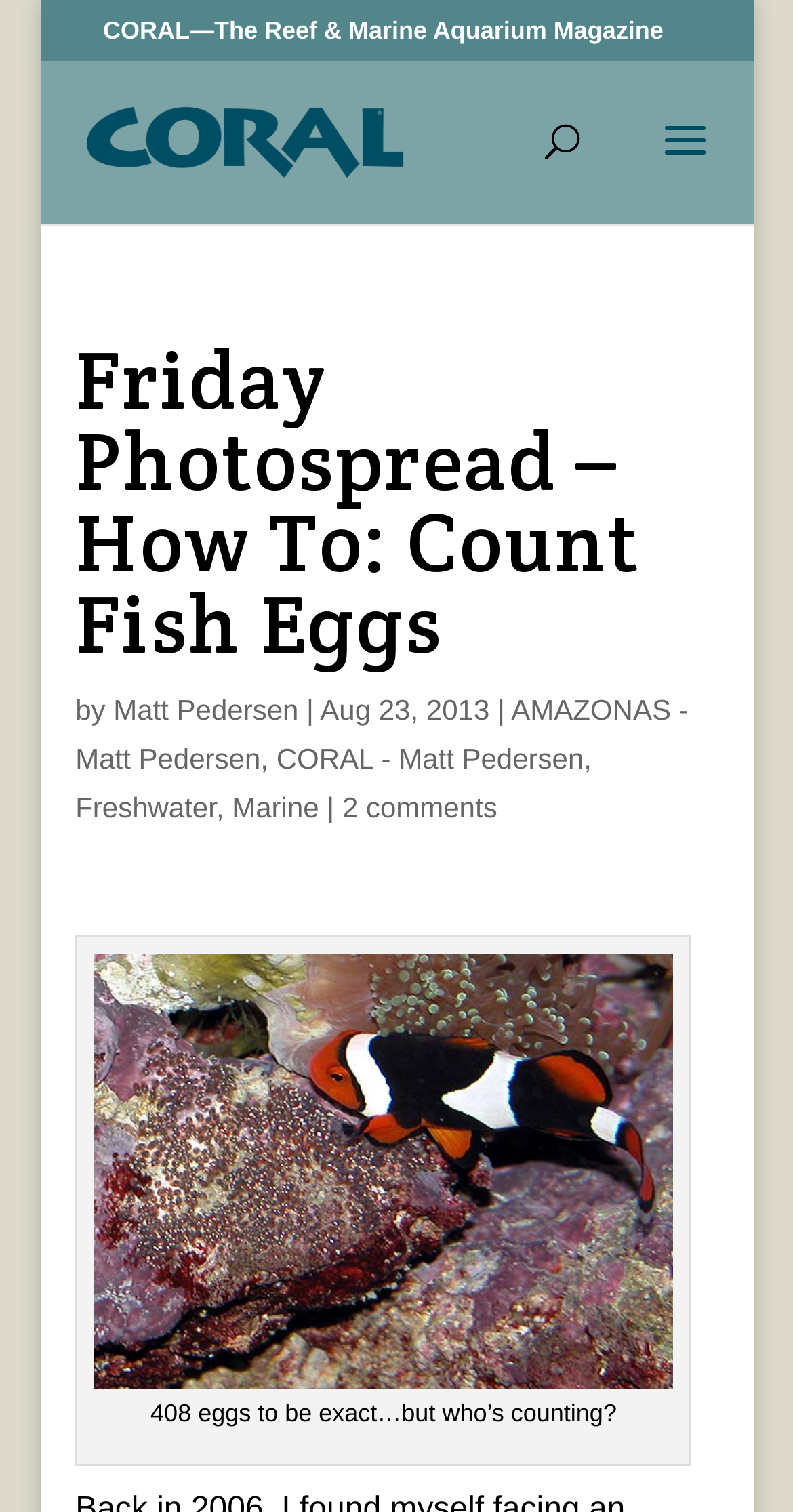Summarize the contents and layout of the webpage in detail.

The webpage is an article from CORAL Magazine, titled "Friday Photospread - How To: Count Fish Eggs". At the top left, there is a logo of CORAL Magazine, accompanied by a link to the magazine's homepage. Next to the logo, there is a search bar with a placeholder text "Search for:".

Below the search bar, there is a heading that displays the title of the article, "Friday Photospread – How To: Count Fish Eggs". The author's name, Matt Pedersen, is mentioned below the title, along with the date of publication, August 23, 2013. There are also links to the author's profiles on AMAZONAS and CORAL.

On the left side of the page, there are links to categories, including Freshwater and Marine, separated by commas. Below these links, there is a link to the comments section, indicating that there are 2 comments on the article.

The main content of the article appears to be an image with a caption, "408 eggs to be exact...but who's counting?". The image is positioned near the bottom of the page, and the caption is displayed below the image. The image itself is described as having a caption, but the content of the caption is not provided.